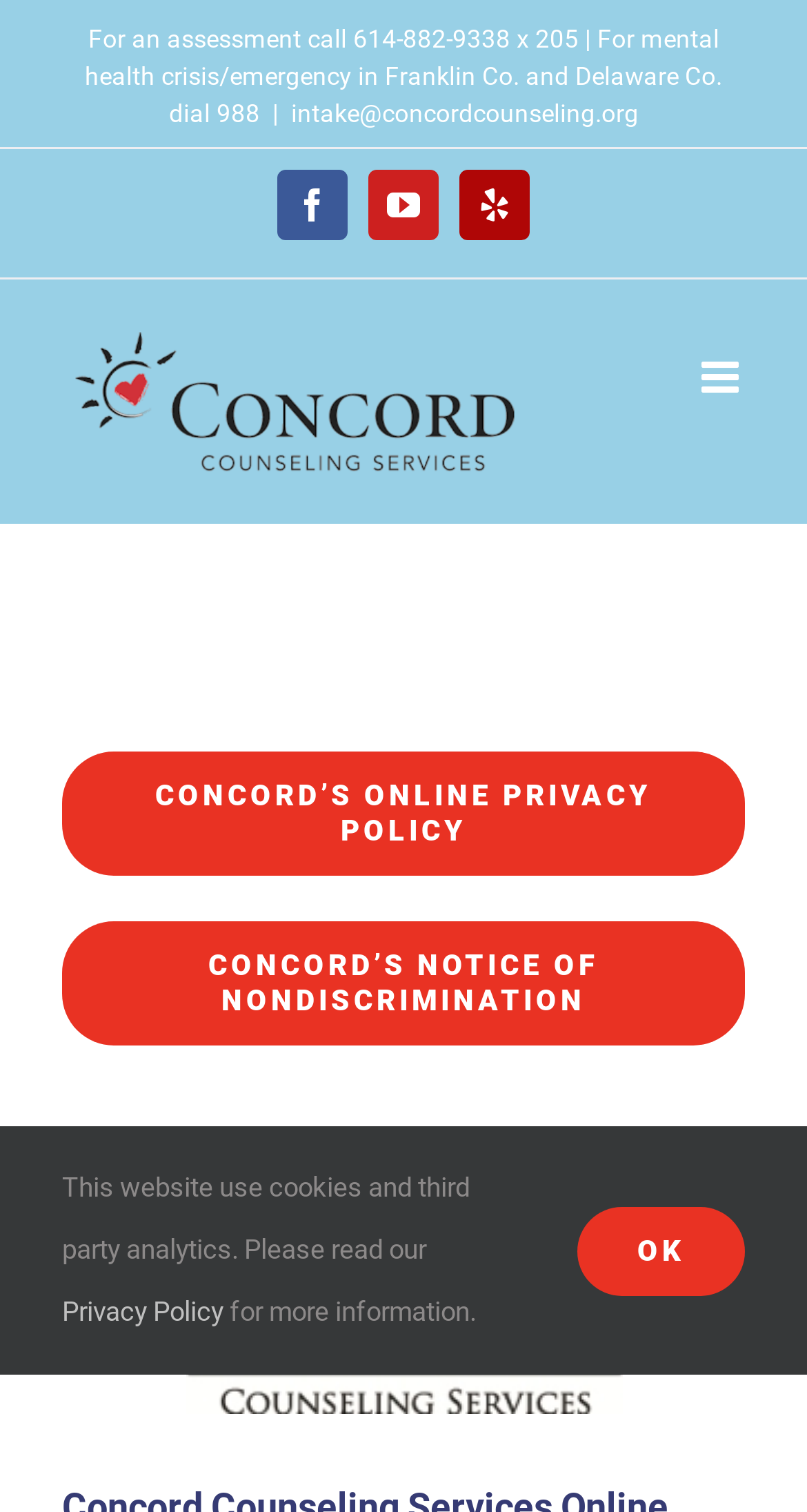Please indicate the bounding box coordinates of the element's region to be clicked to achieve the instruction: "Read Concord's Online Privacy Policy". Provide the coordinates as four float numbers between 0 and 1, i.e., [left, top, right, bottom].

[0.077, 0.498, 0.923, 0.58]